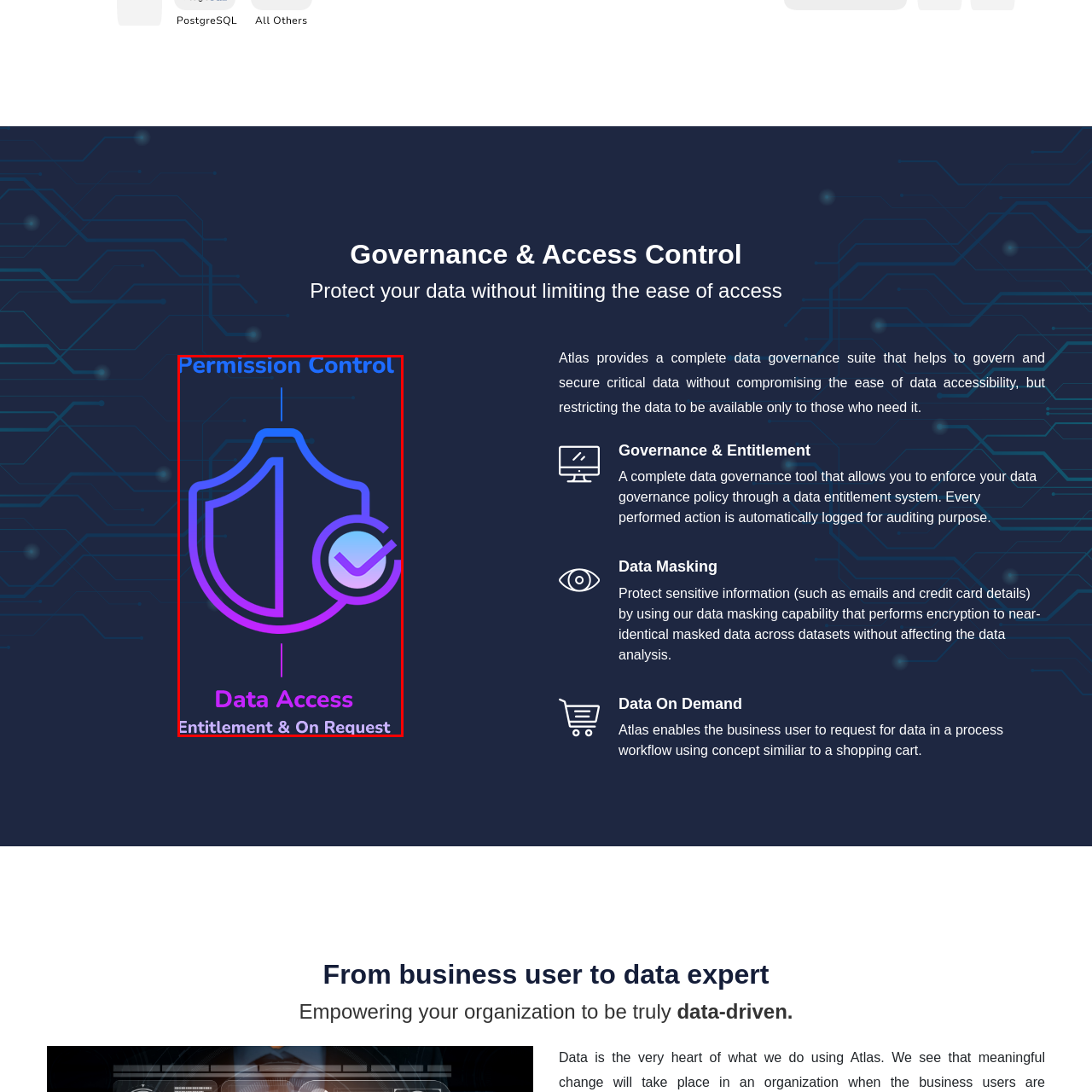Please examine the highlighted section of the image enclosed in the red rectangle and provide a comprehensive answer to the following question based on your observation: What is the color of the heading 'Permission Control'?

The caption states that the prominent heading 'Permission Control' is at the top in blue, highlighting the focus on securing data access.